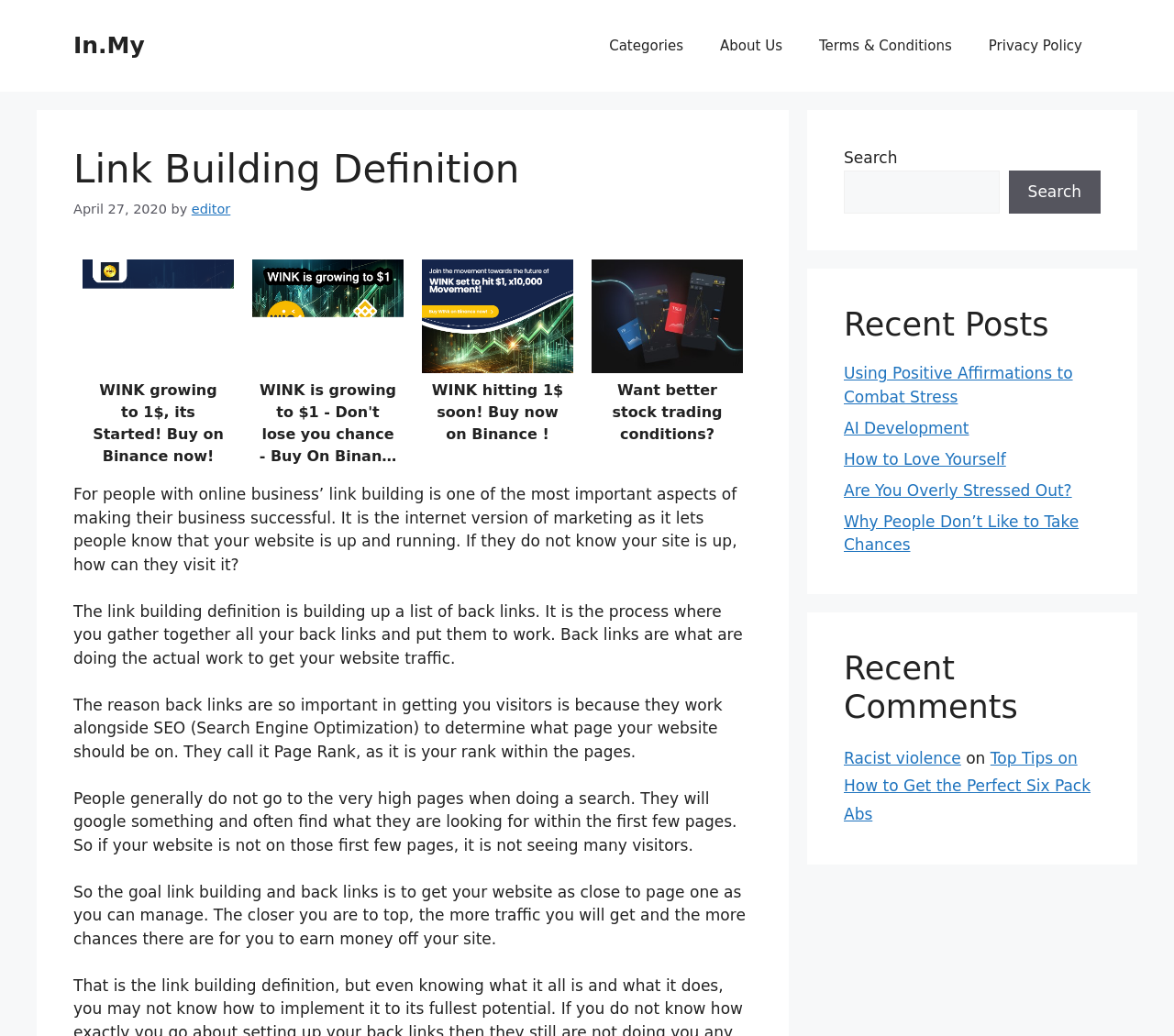Extract the primary headline from the webpage and present its text.

Link Building Definition